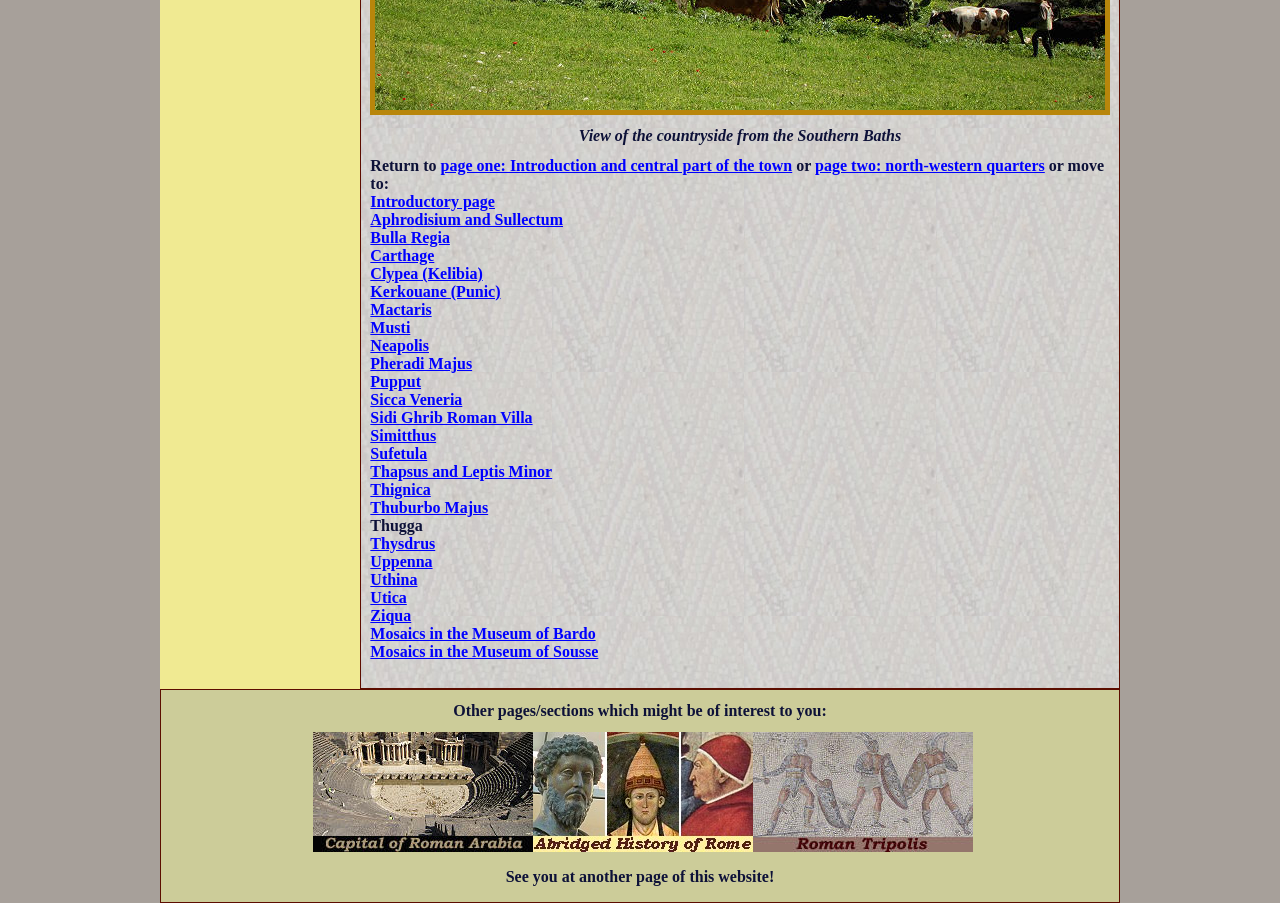What is the text next to the 'Return to' link?
Please answer the question with a detailed and comprehensive explanation.

The text next to the 'Return to' link can be found by looking at the sibling elements of the 'Return to' link, which is a static text element with the text 'page one: Introduction and central part of the town'.